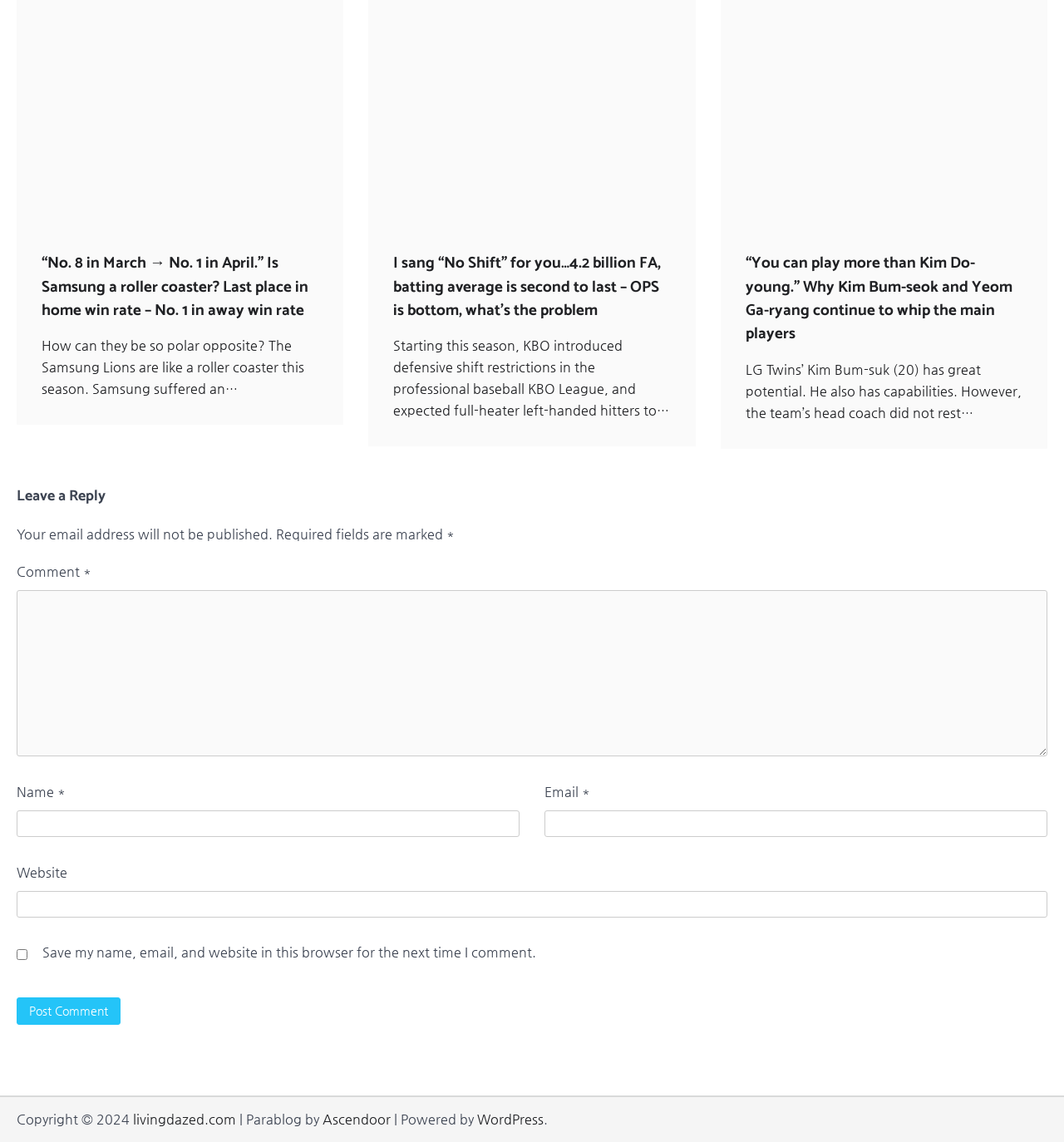Identify the bounding box for the UI element that is described as follows: "name="submit" value="Post Comment"".

[0.016, 0.873, 0.114, 0.897]